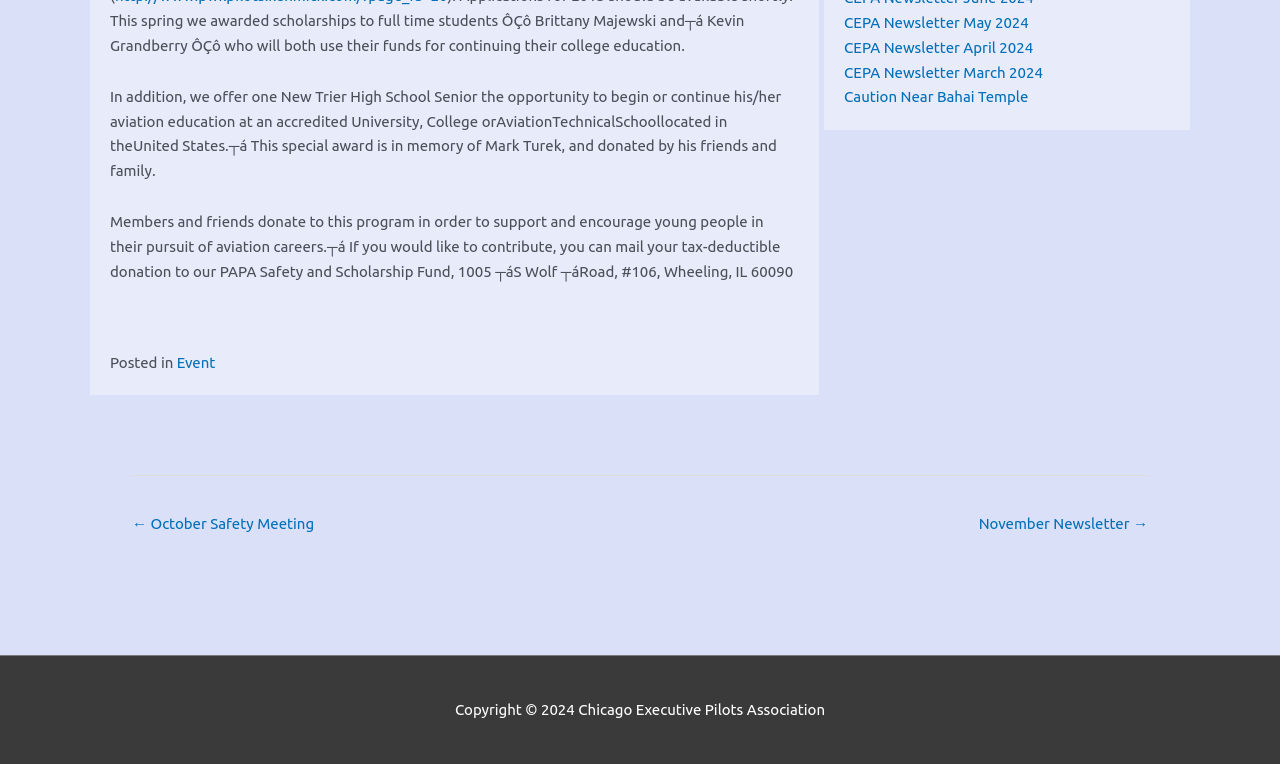From the webpage screenshot, predict the bounding box of the UI element that matches this description: "Event".

[0.138, 0.463, 0.168, 0.485]